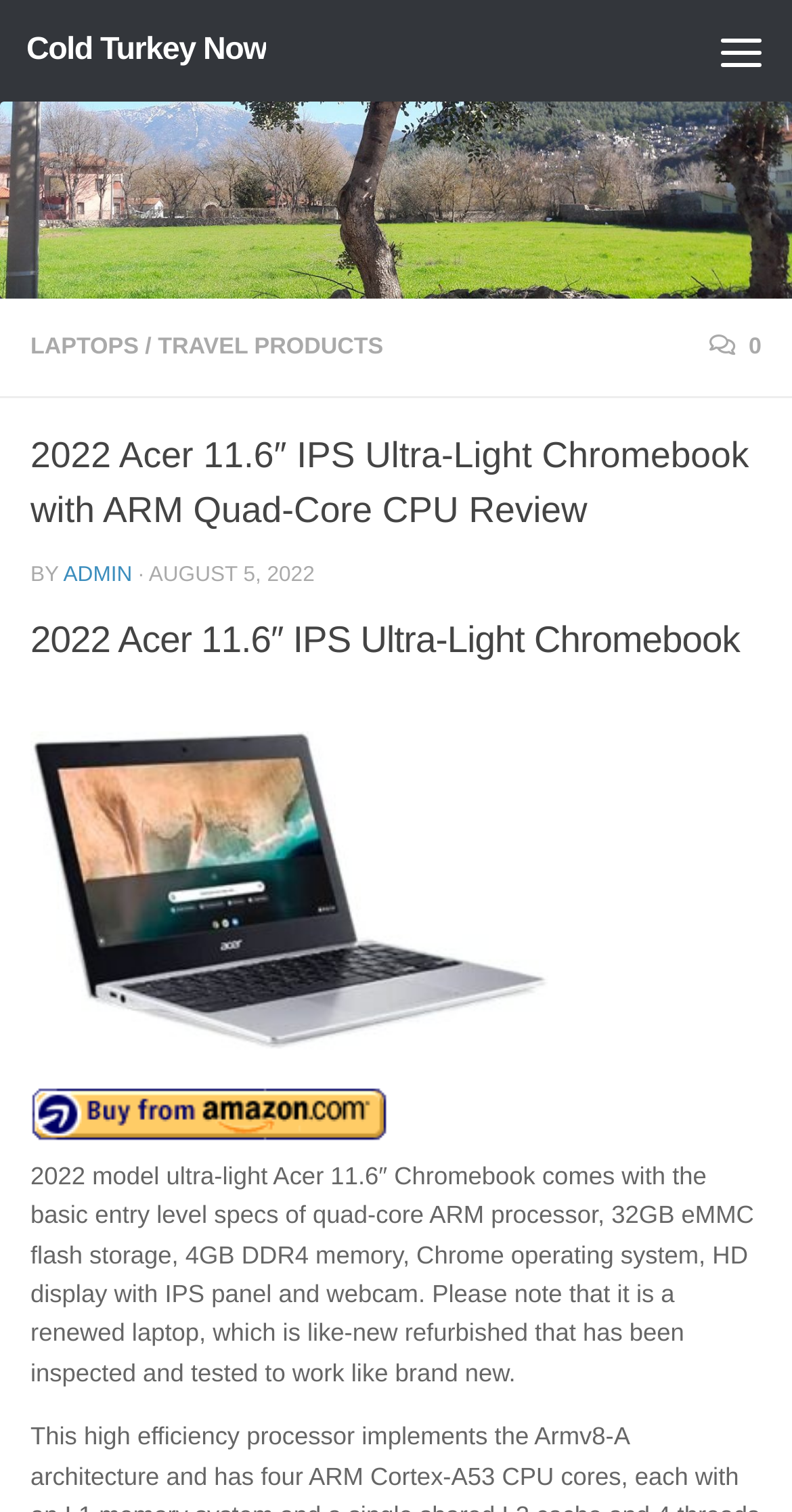What is the storage capacity of the Chromebook? Based on the image, give a response in one word or a short phrase.

32GB